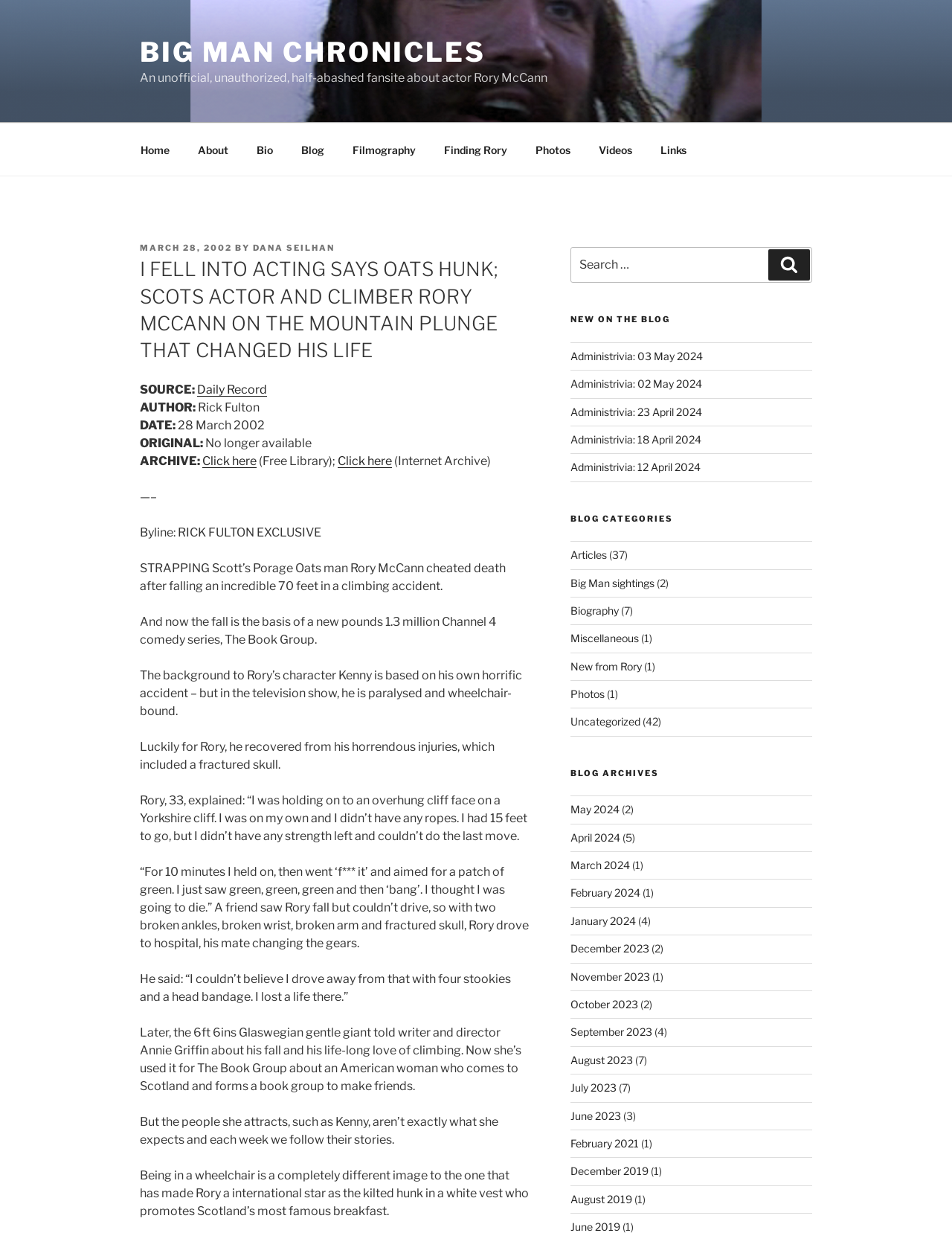Please give the bounding box coordinates of the area that should be clicked to fulfill the following instruction: "View the 'Blog Archives' section". The coordinates should be in the format of four float numbers from 0 to 1, i.e., [left, top, right, bottom].

[0.599, 0.623, 0.853, 0.632]